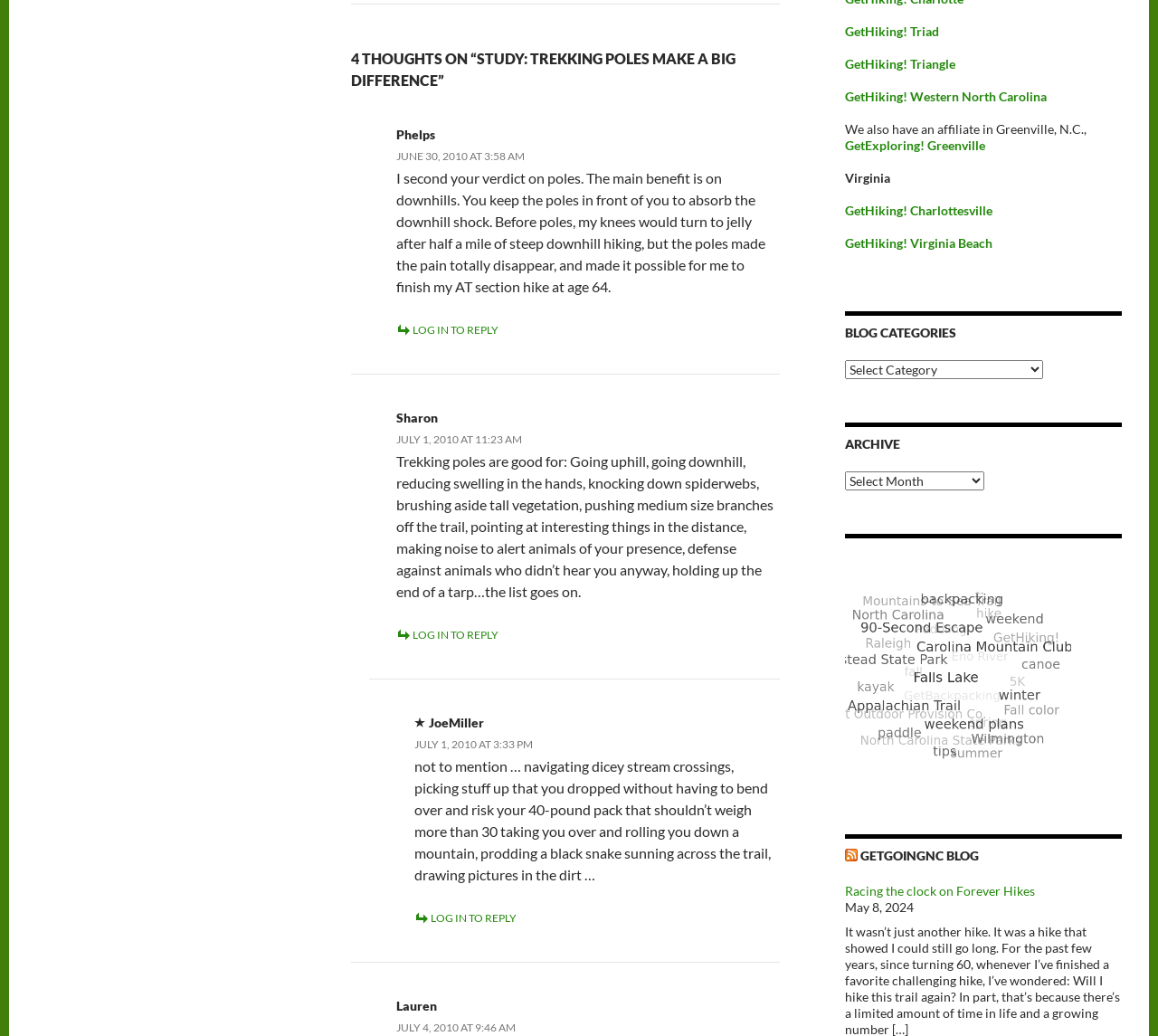Provide a brief response using a word or short phrase to this question:
What is the name of the affiliate in Greenville, N.C.?

GetExploring! Greenville